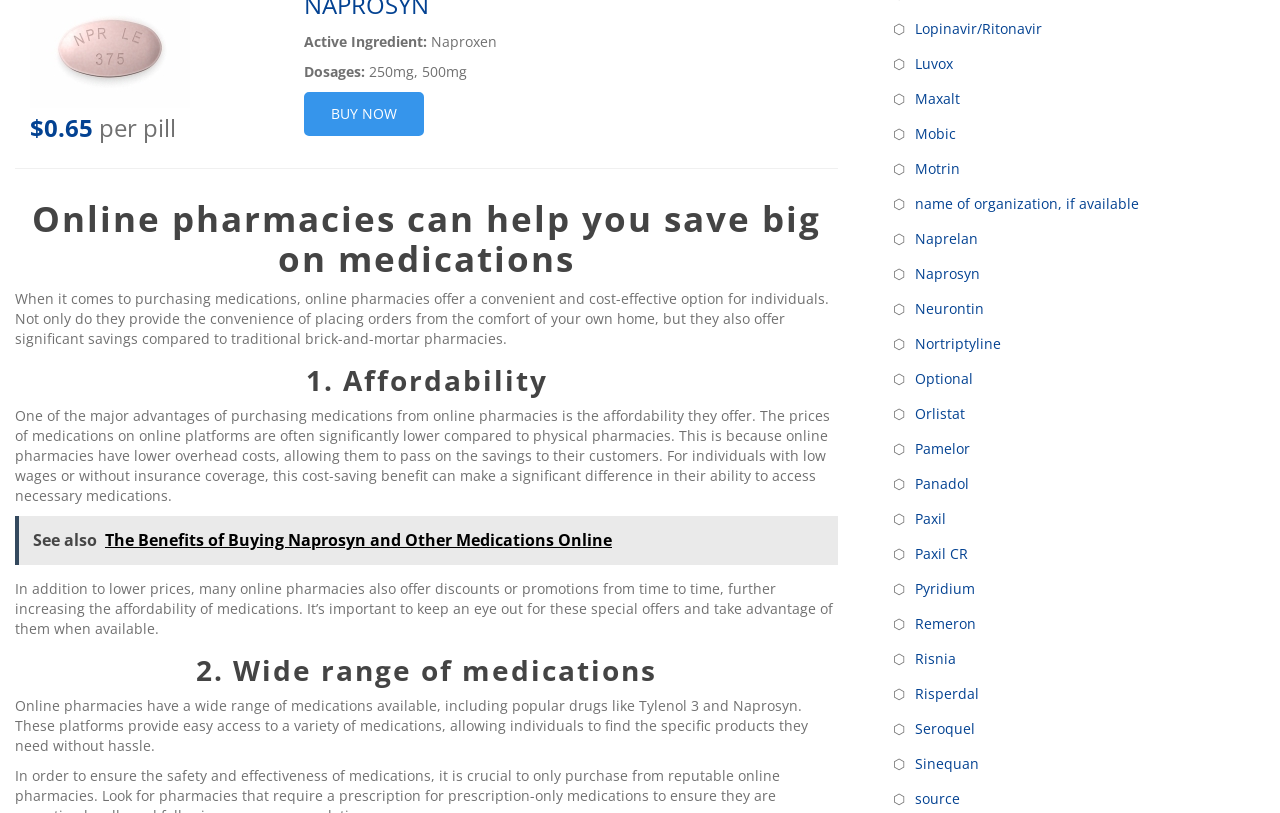Please examine the image and provide a detailed answer to the question: What is the active ingredient of the medication?

I found the answer by looking at the StaticText element with the OCR text 'Naproxen' and the bounding box coordinates [0.337, 0.039, 0.389, 0.063]. This element is located below the 'Active Ingredient:' label and appears to be the answer to that question.